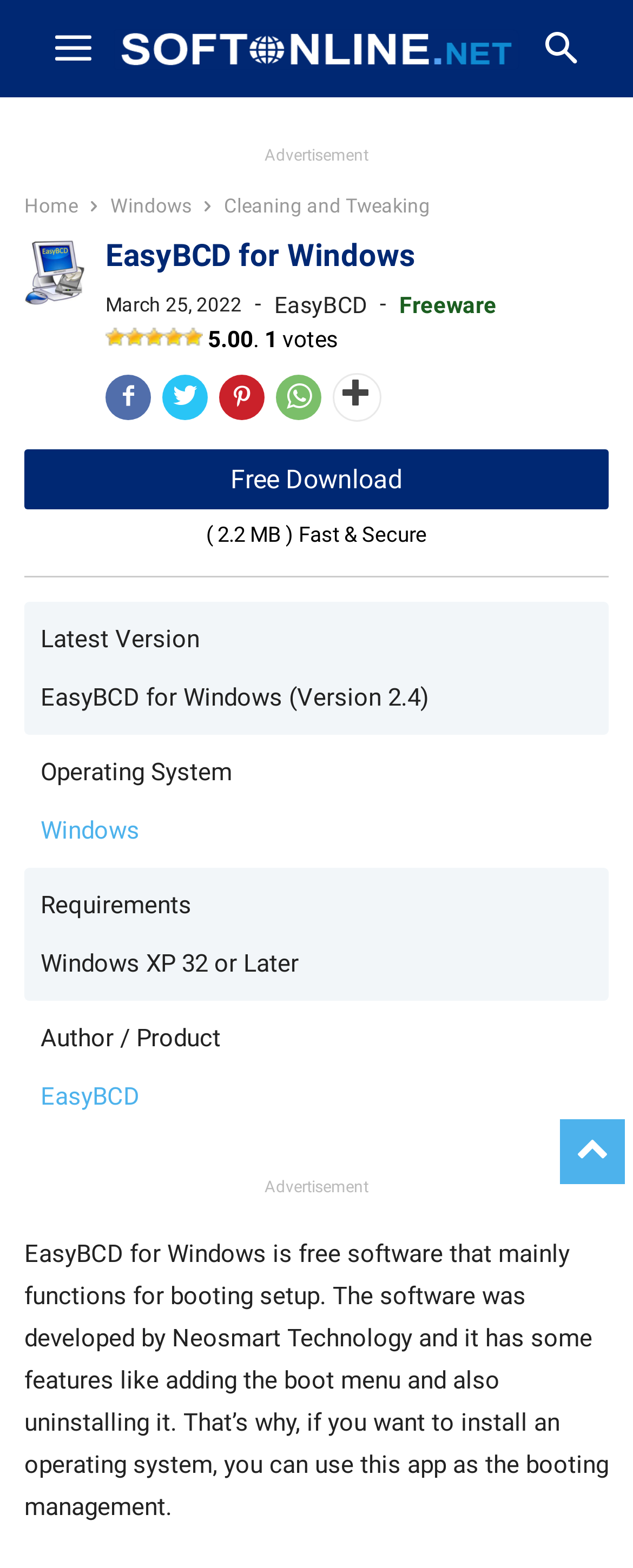What operating system is EasyBCD compatible with? Examine the screenshot and reply using just one word or a brief phrase.

Windows